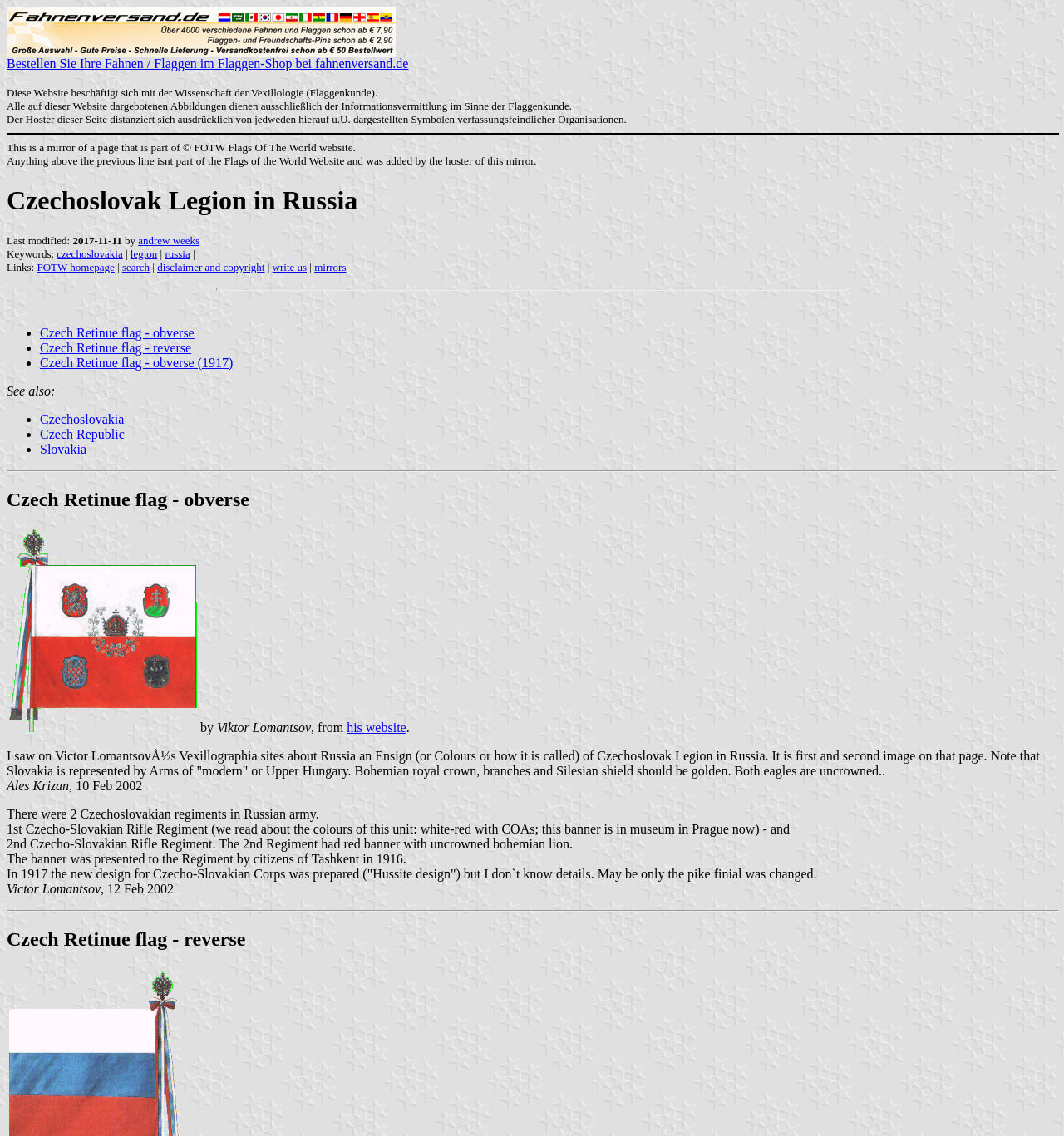Construct a comprehensive caption that outlines the webpage's structure and content.

This webpage is about the Czechoslovak Legion in Russia, specifically focusing on the flags and vexillology. At the top, there is a link to order flags and a small image. Below that, there are three paragraphs of text describing the website's purpose and disclaimers.

The main content of the webpage is divided into sections, each with a clear heading. The first section is about the Czechoslovak Legion in Russia, with a heading and a last modified date. Below that, there are links to keywords, including "czechoslovakia", "legion", and "russia".

The next section is a list of links, including "FOTW homepage", "search", "disclaimer and copyright", and others. This is followed by a horizontal separator and then a list of bullet points with links to different flags, including the Czech Retinue flag - obverse and reverse.

Below that, there is a section with a heading "See also:" and a list of links to related topics, including Czechoslovakia, Czech Republic, and Slovakia. Another horizontal separator separates this section from the next, which is about the Czech Retinue flag - obverse. This section includes an image of the flag, a link to the image, and text describing the flag's design and history.

The final sections of the webpage are about the Czech Retinue flag - reverse, with a heading and text describing the flag's design and history. There are also several paragraphs of text discussing the history of the Czechoslovak Legion in Russia and their flags.